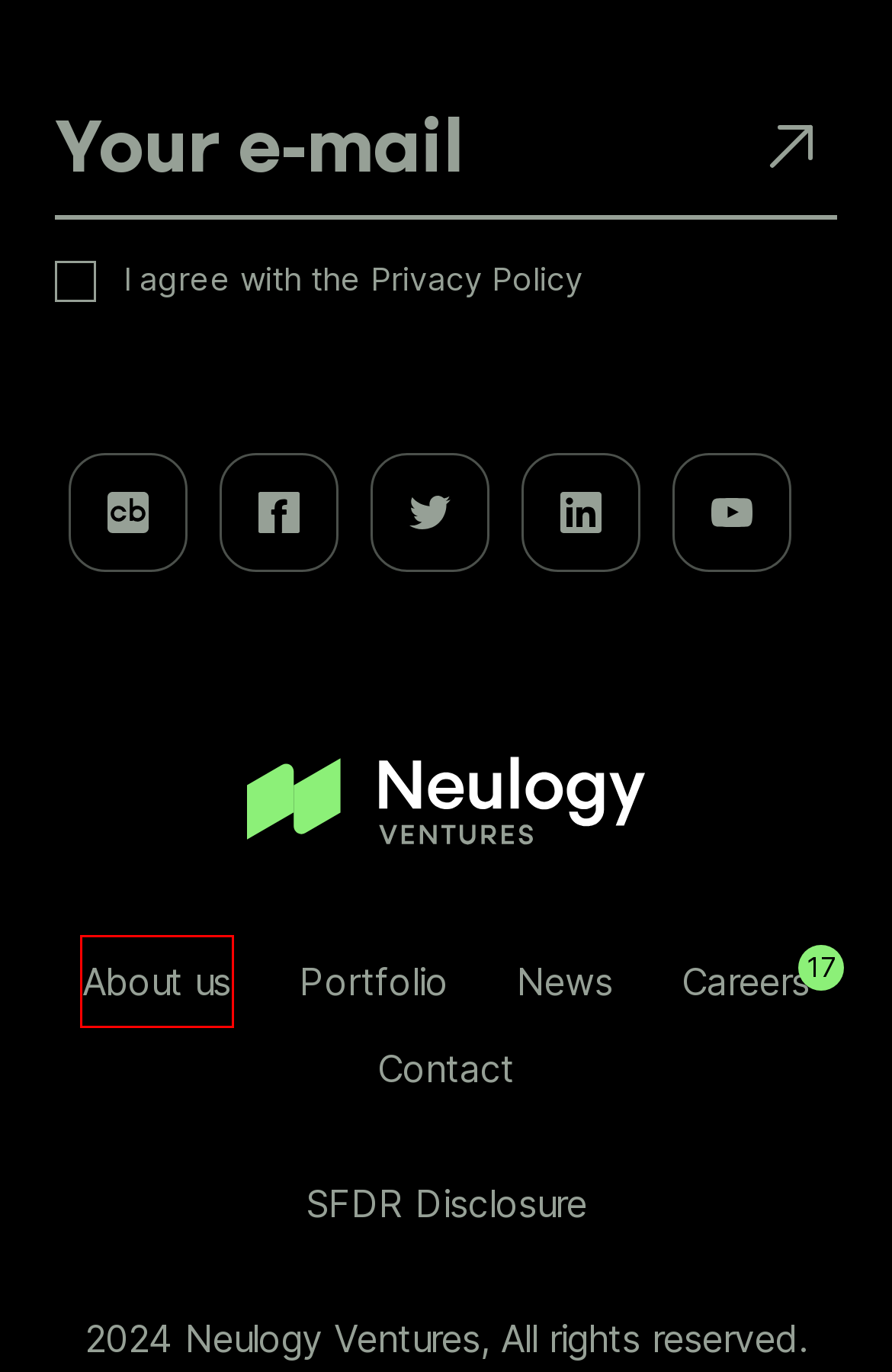You have a screenshot of a webpage with a red bounding box around an element. Choose the best matching webpage description that would appear after clicking the highlighted element. Here are the candidates:
A. About us - Neulogy VC
B. Neulogy VC - Neulogy VC
C. Echt – Brand Developers
D. SaferPass - Neulogy VC
E. Portfolio Archive - Neulogy VC
F. SFDR Disclosure - Neulogy VC
G. Contact - Neulogy VC
H. Staffino - Neulogy VC

A